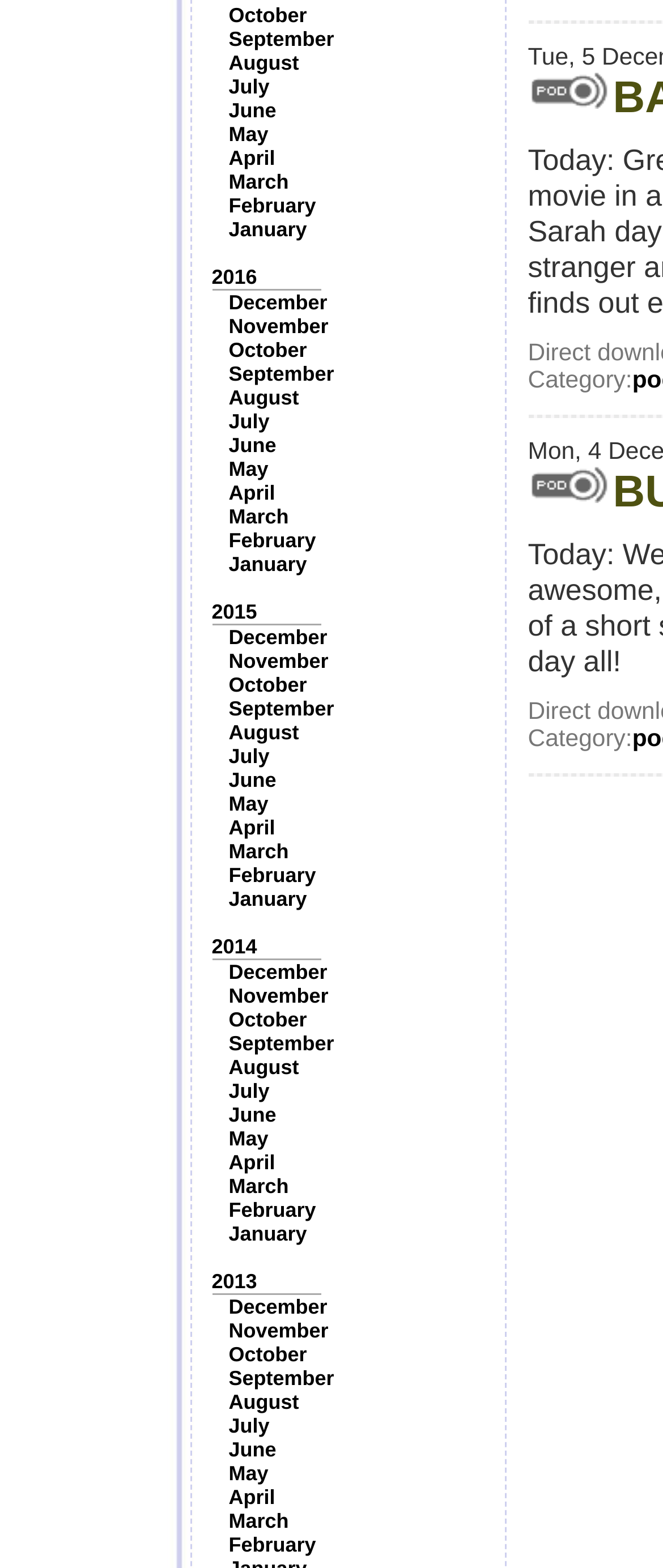How many months are listed for each year?
Please use the visual content to give a single word or phrase answer.

12